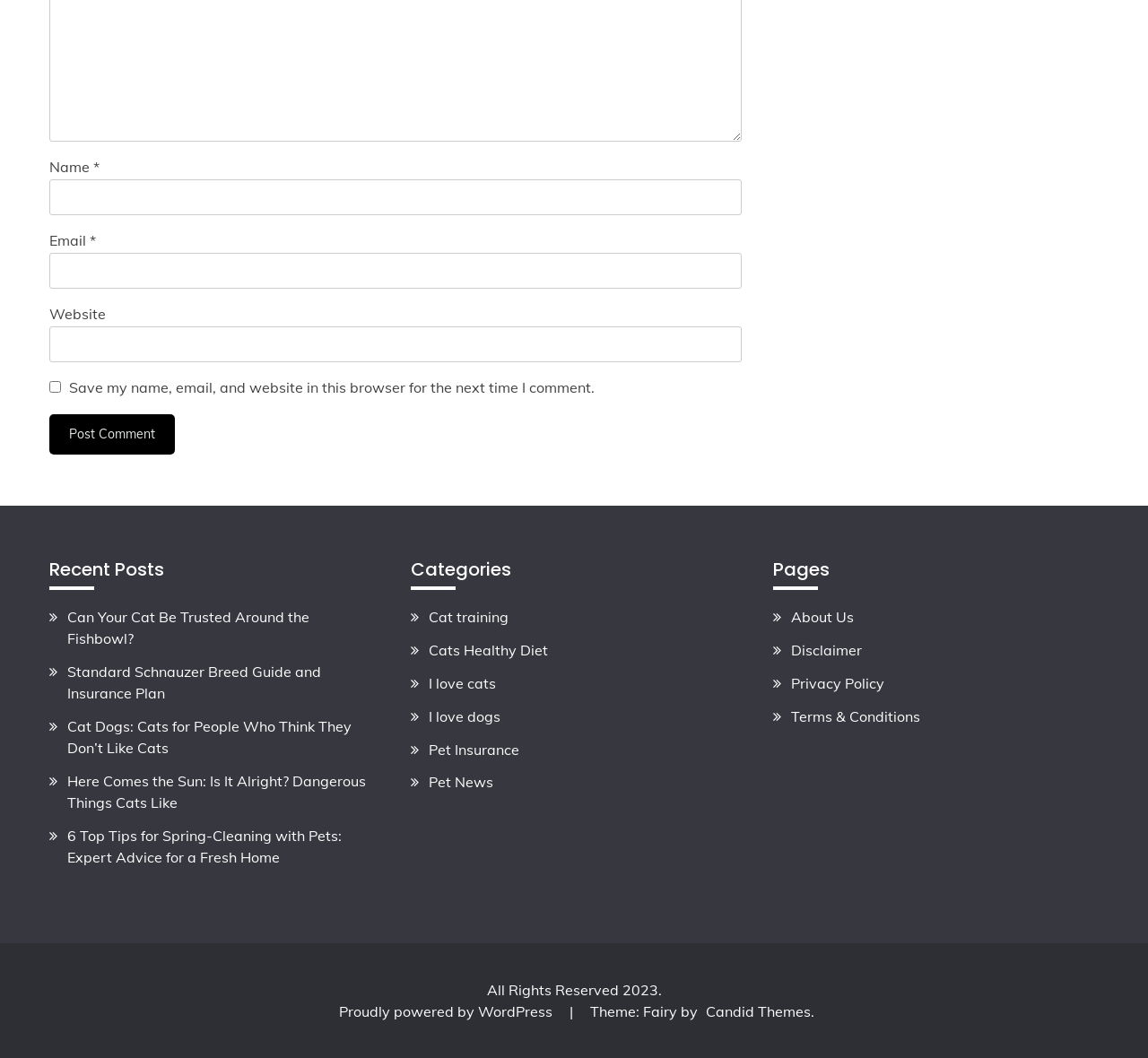Using the format (top-left x, top-left y, bottom-right x, bottom-right y), and given the element description, identify the bounding box coordinates within the screenshot: I love dogs

[0.374, 0.668, 0.436, 0.685]